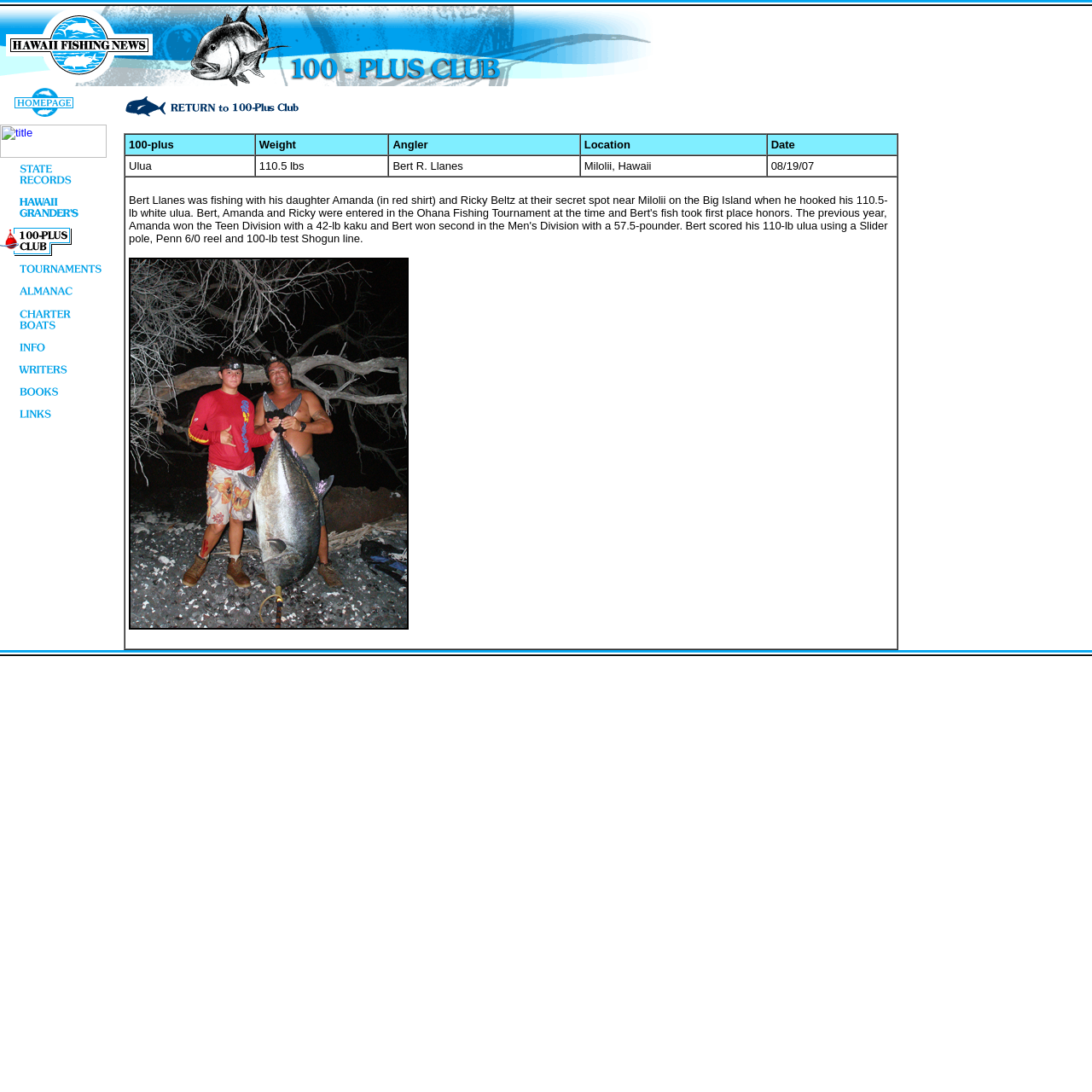Carefully examine the image and provide an in-depth answer to the question: What is the date when Bert R. Llanes caught the fish?

The date can be found in the table with the gridcell containing the text '08/19/07', which is in the row with the angler name 'Bert R. Llanes'.